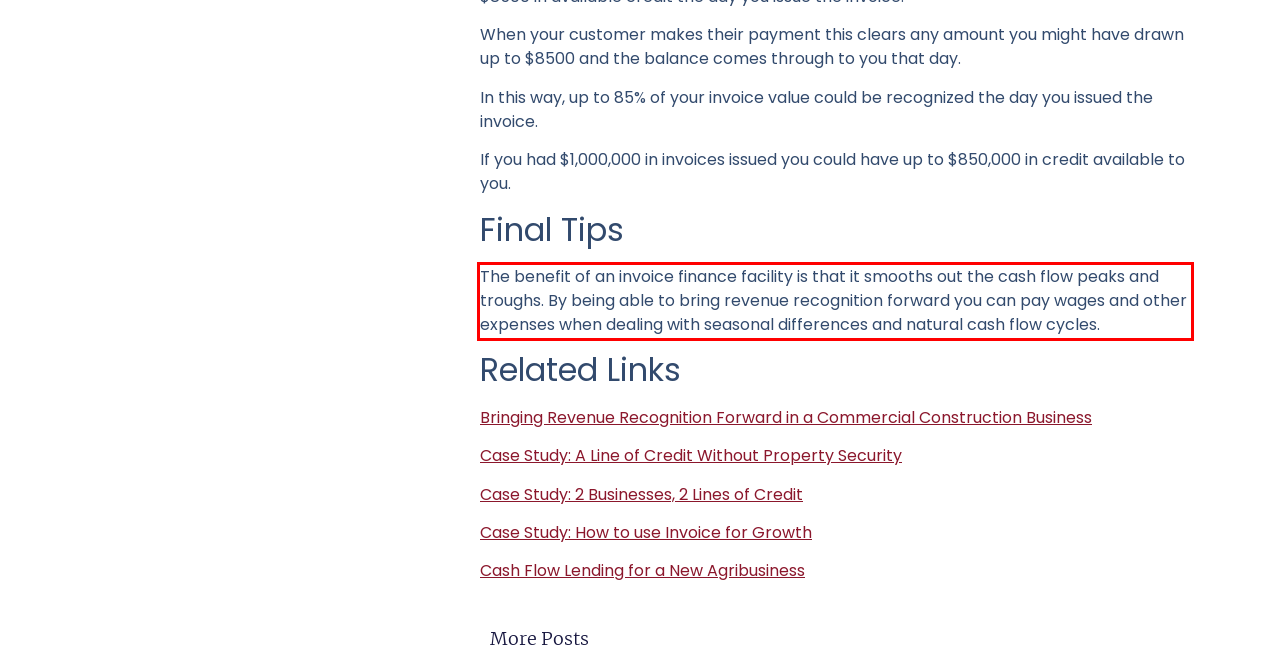In the given screenshot, locate the red bounding box and extract the text content from within it.

The benefit of an invoice finance facility is that it smooths out the cash flow peaks and troughs. By being able to bring revenue recognition forward you can pay wages and other expenses when dealing with seasonal differences and natural cash flow cycles.